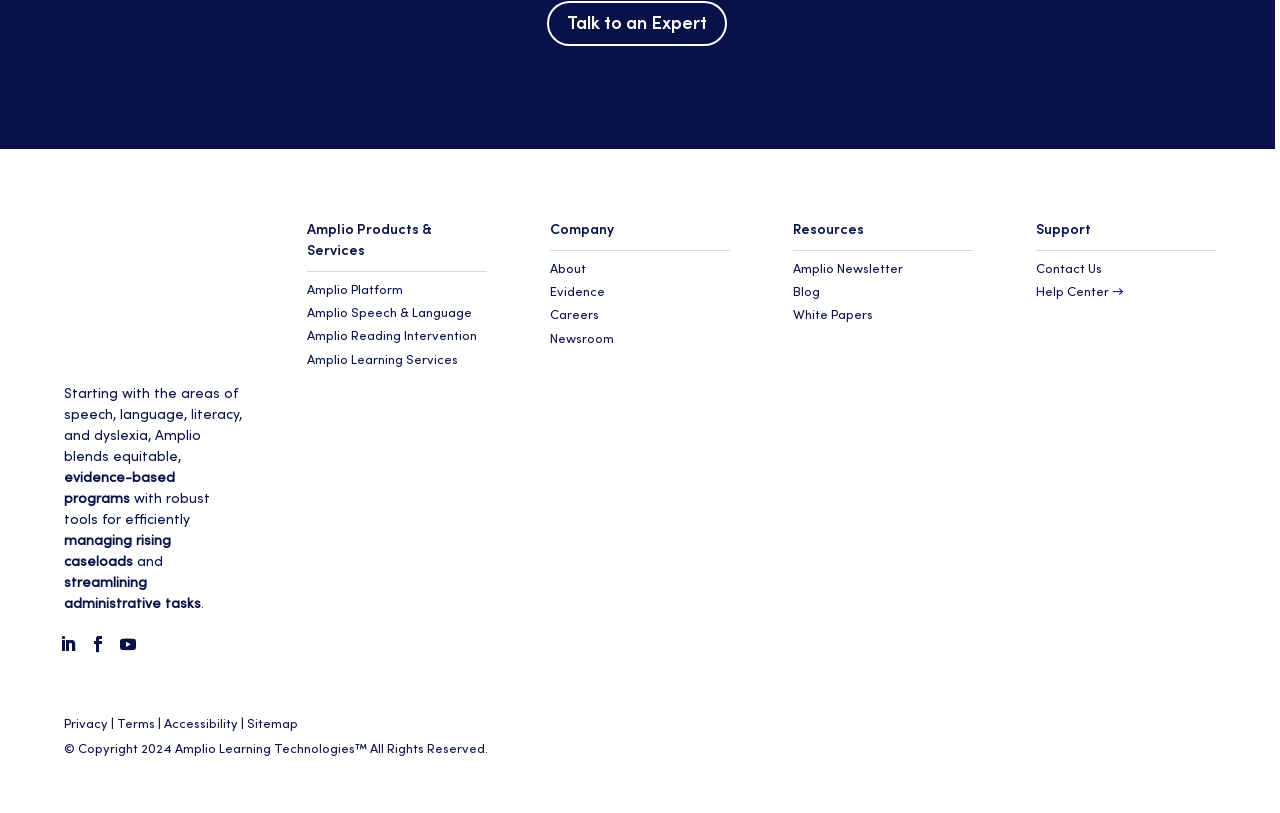Please locate the bounding box coordinates of the element's region that needs to be clicked to follow the instruction: "Contact Us". The bounding box coordinates should be provided as four float numbers between 0 and 1, i.e., [left, top, right, bottom].

[0.81, 0.319, 0.861, 0.34]